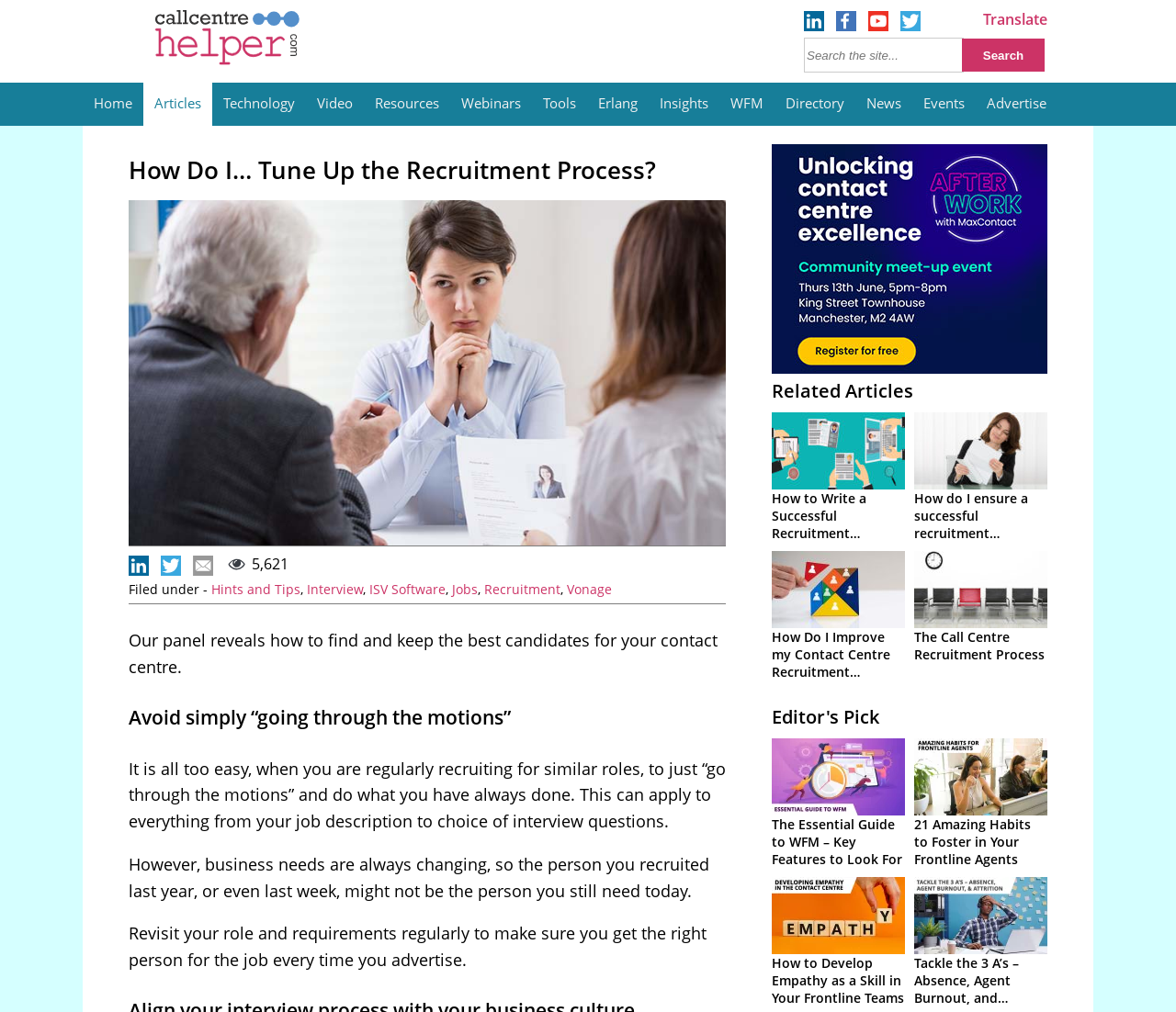Convey a detailed summary of the webpage, mentioning all key elements.

This webpage is about recruitment strategies for contact centers. At the top, there is a heading "How Do I… Tune Up the Recruitment Process?" followed by a brief introduction to the topic. Below the heading, there are three small images and a text "5,621" indicating the number of views or reads.

On the top-right corner, there is a search bar with a "Search" button and a "Translate" link. Above the search bar, there are several buttons for navigating to different sections of the website, including "Home", "Articles", "Technology", "Video", "Resources", "Webinars", "Tools", "Erlang", "Insights", "WFM", "Directory", "News", "Events", and "Advertise".

The main content of the webpage is divided into several sections. The first section discusses the importance of revisiting job descriptions and requirements regularly to ensure the right person is hired for the job. The text is accompanied by a few small images.

Below the main content, there is a section titled "Related Articles" with several links to related articles, including "How to Write a Successful Recruitment Strategy", "How do I ensure a successful recruitment strategy?", and "The Call Centre Recruitment Process". Each link is accompanied by a small image.

On the right side of the webpage, there is a section with a few links to other articles, including "The Essential Guide to WFM – Key Features to Look For" and "21 Amazing Habits to Foster in Your Frontline Agents", each with a small image. There is also a link to "Editor's Pick" with no accompanying image.